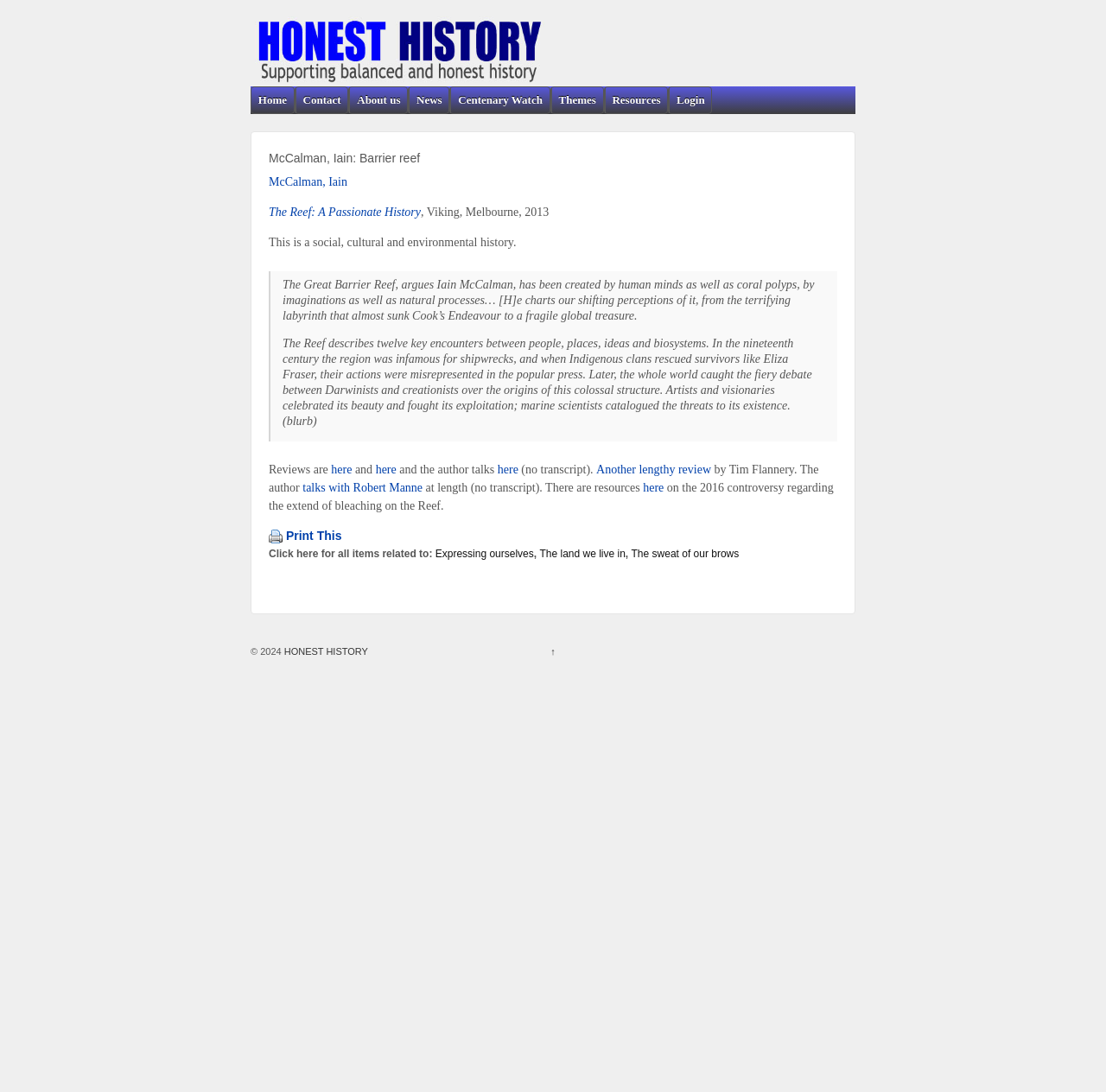Locate the bounding box coordinates of the element that should be clicked to execute the following instruction: "Click on the 'Home' link".

[0.227, 0.08, 0.265, 0.103]